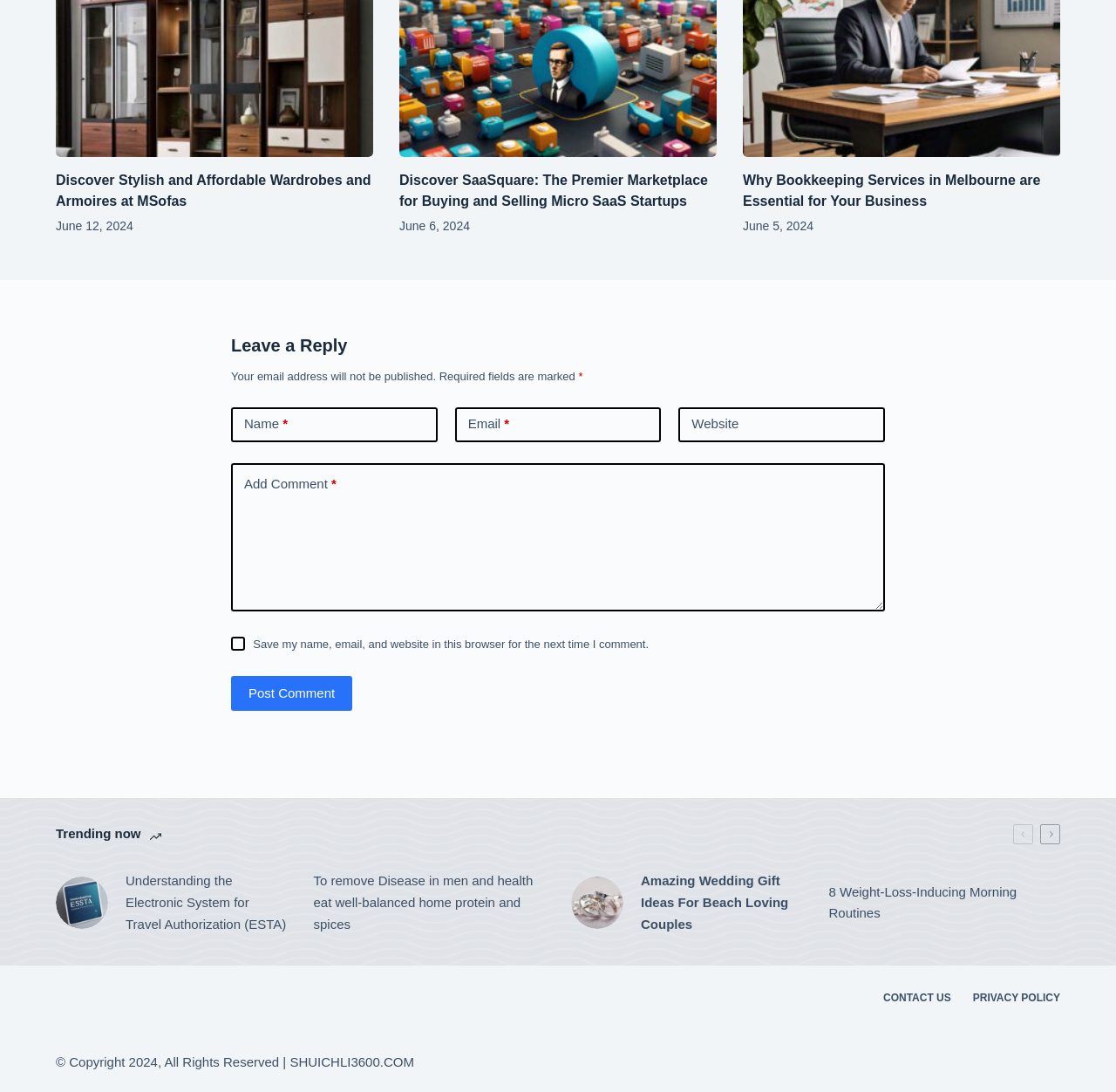Please predict the bounding box coordinates (top-left x, top-left y, bottom-right x, bottom-right y) for the UI element in the screenshot that fits the description: parent_node: Email name="email"

[0.408, 0.373, 0.592, 0.405]